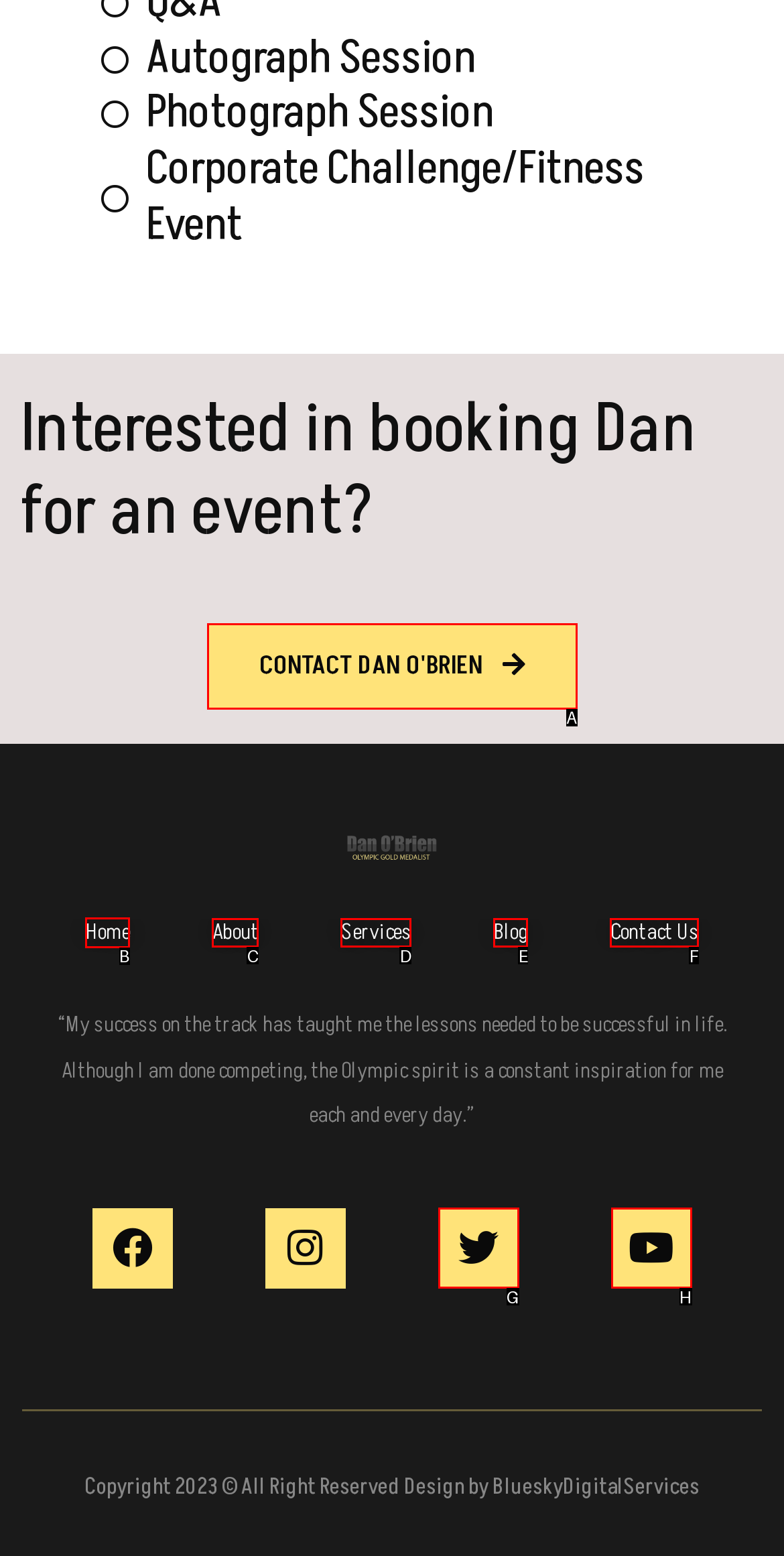Which HTML element should be clicked to perform the following task: Visit the 'Home' page
Reply with the letter of the appropriate option.

B